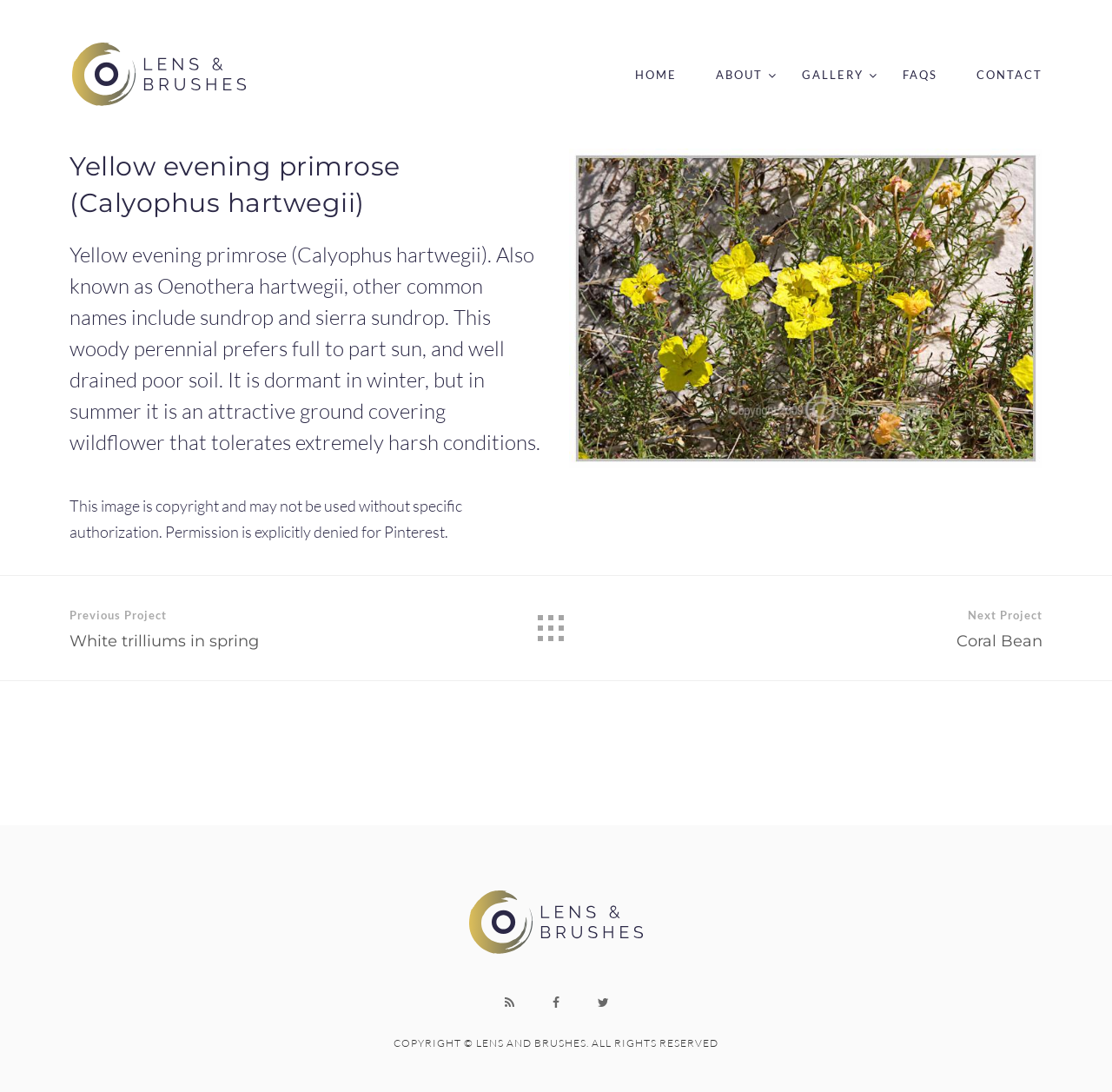Determine the bounding box coordinates of the clickable element to achieve the following action: 'view previous project'. Provide the coordinates as four float values between 0 and 1, formatted as [left, top, right, bottom].

[0.062, 0.527, 0.351, 0.623]